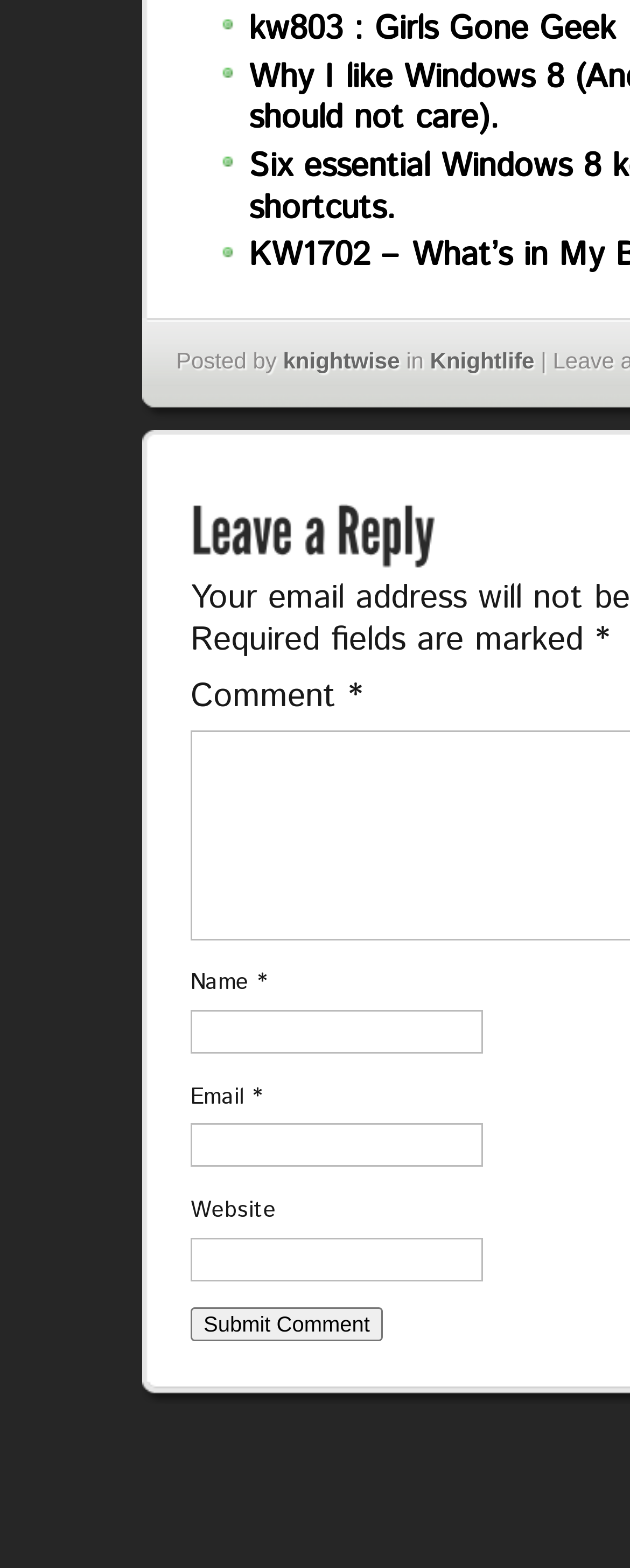Answer this question using a single word or a brief phrase:
Who posted the article?

knightwise